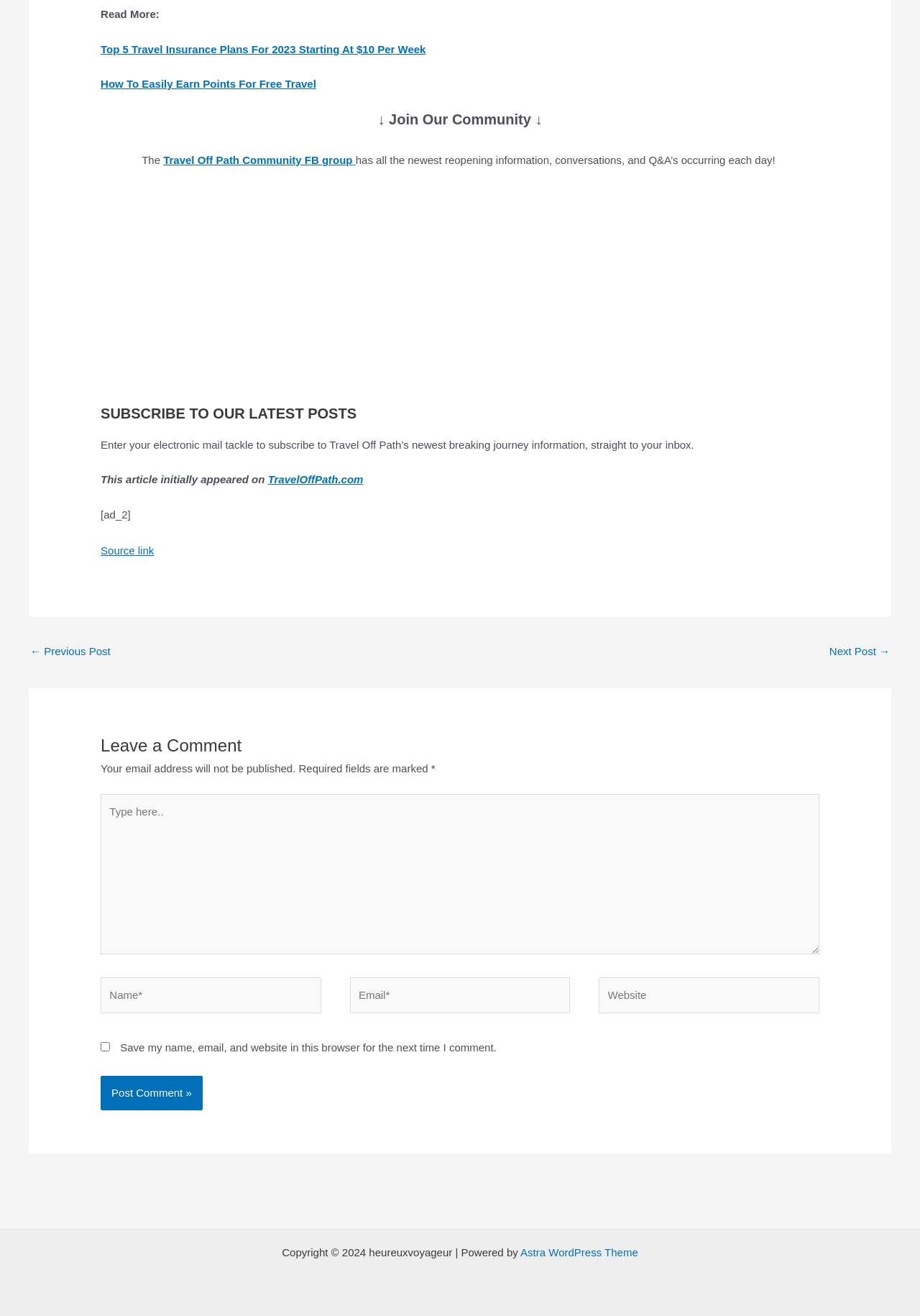Respond to the question below with a single word or phrase:
What is the theme of the website?

Astra WordPress Theme